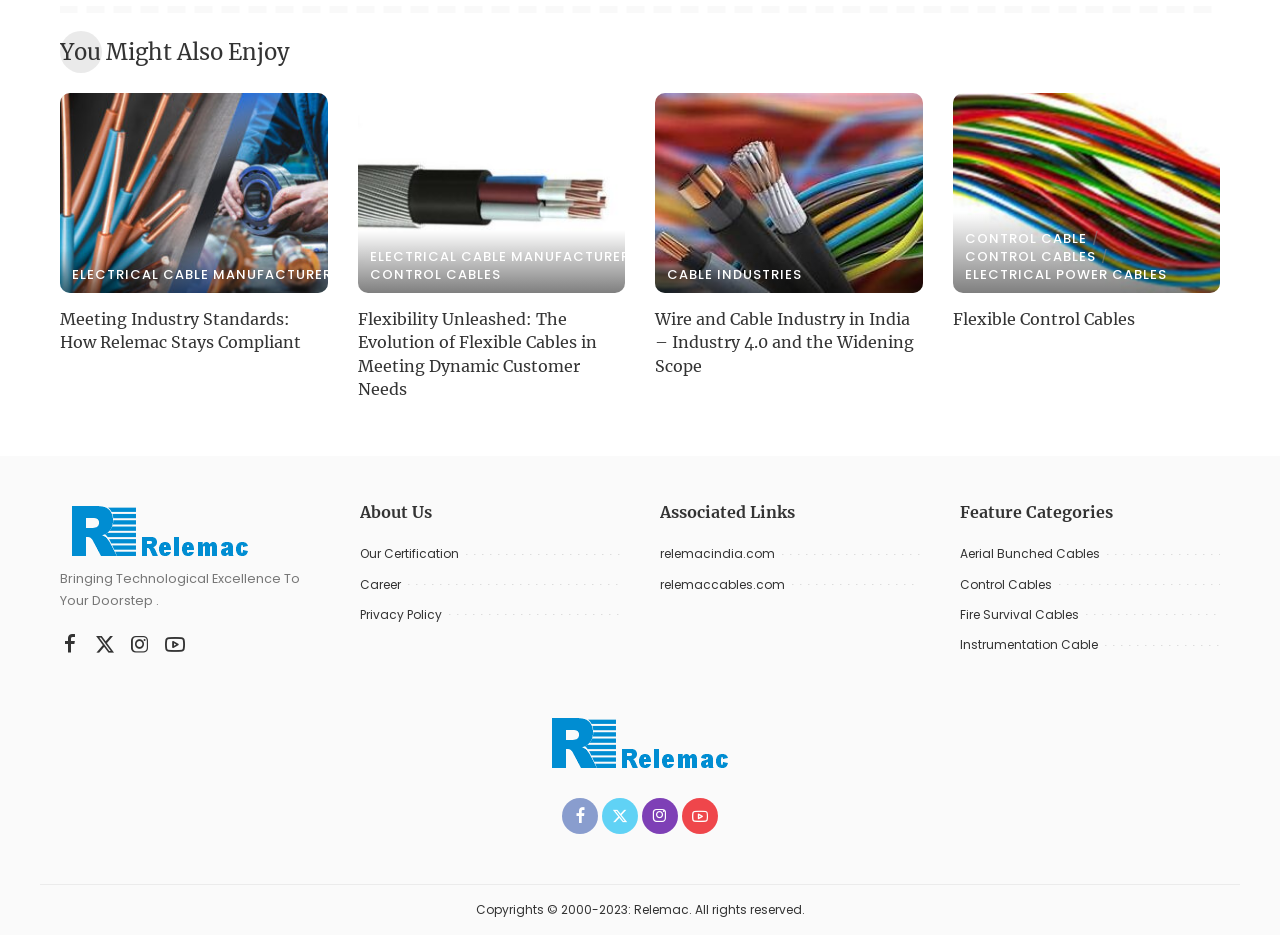Respond with a single word or short phrase to the following question: 
What social media platforms are available?

Facebook, Twitter, Instagram, YouTube